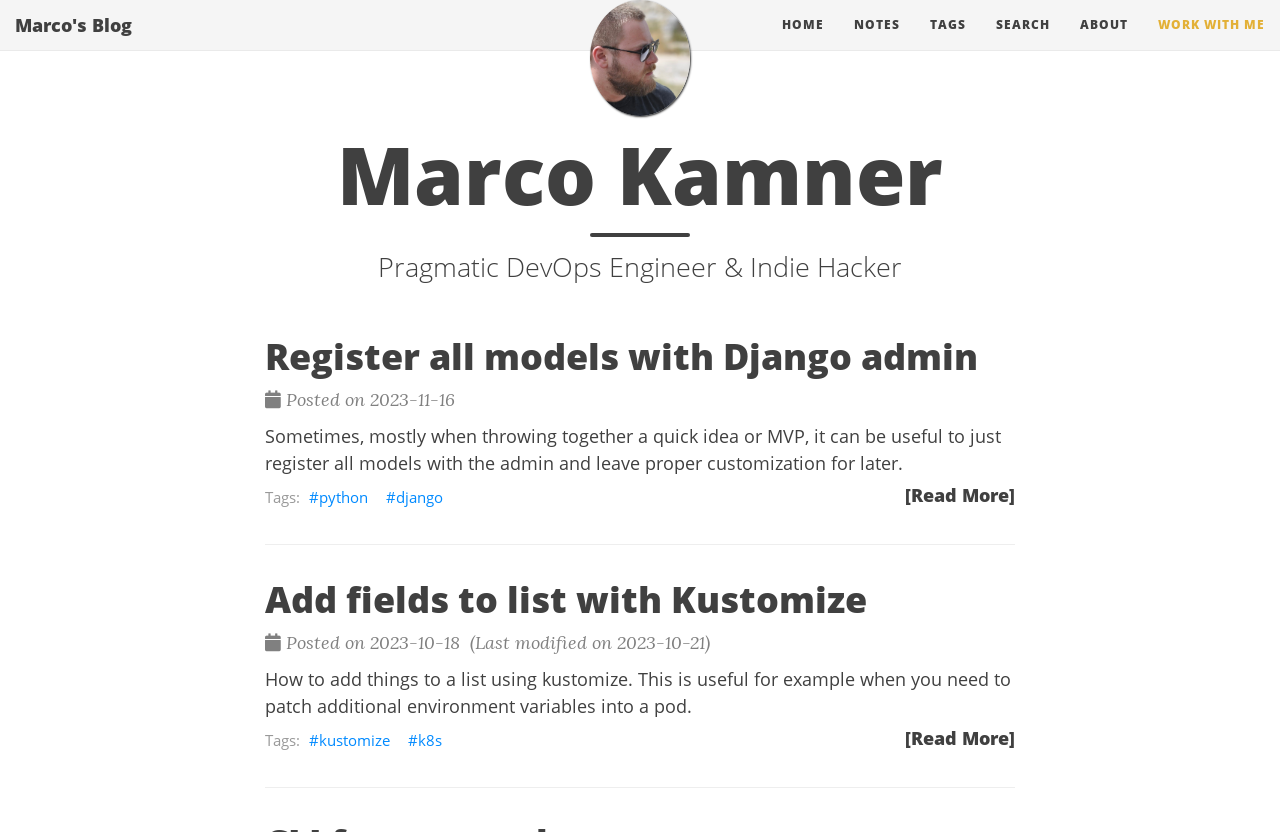Identify the coordinates of the bounding box for the element that must be clicked to accomplish the instruction: "read more about Register all models with Django admin".

[0.707, 0.581, 0.793, 0.612]